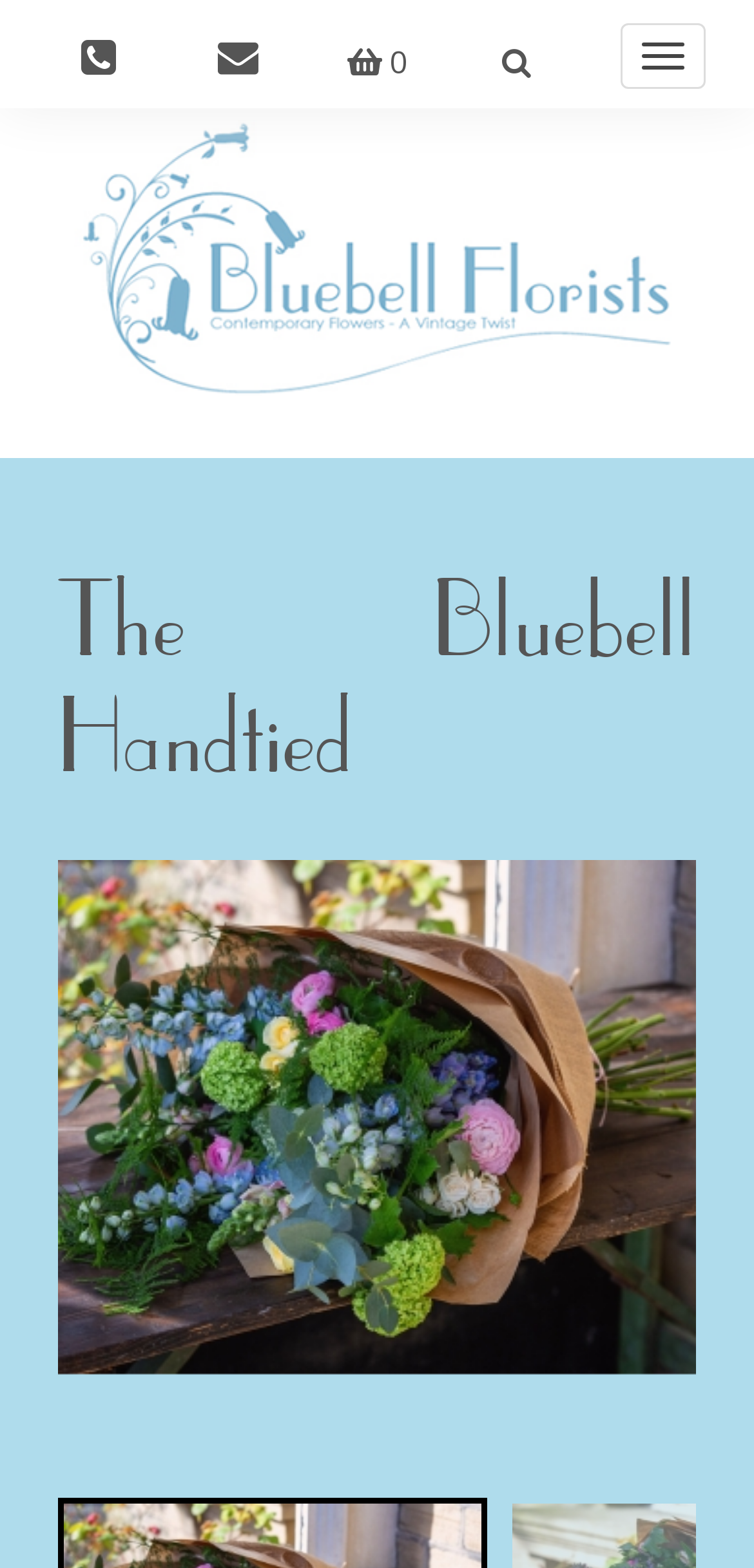Your task is to find and give the main heading text of the webpage.

The Bluebell Handtied